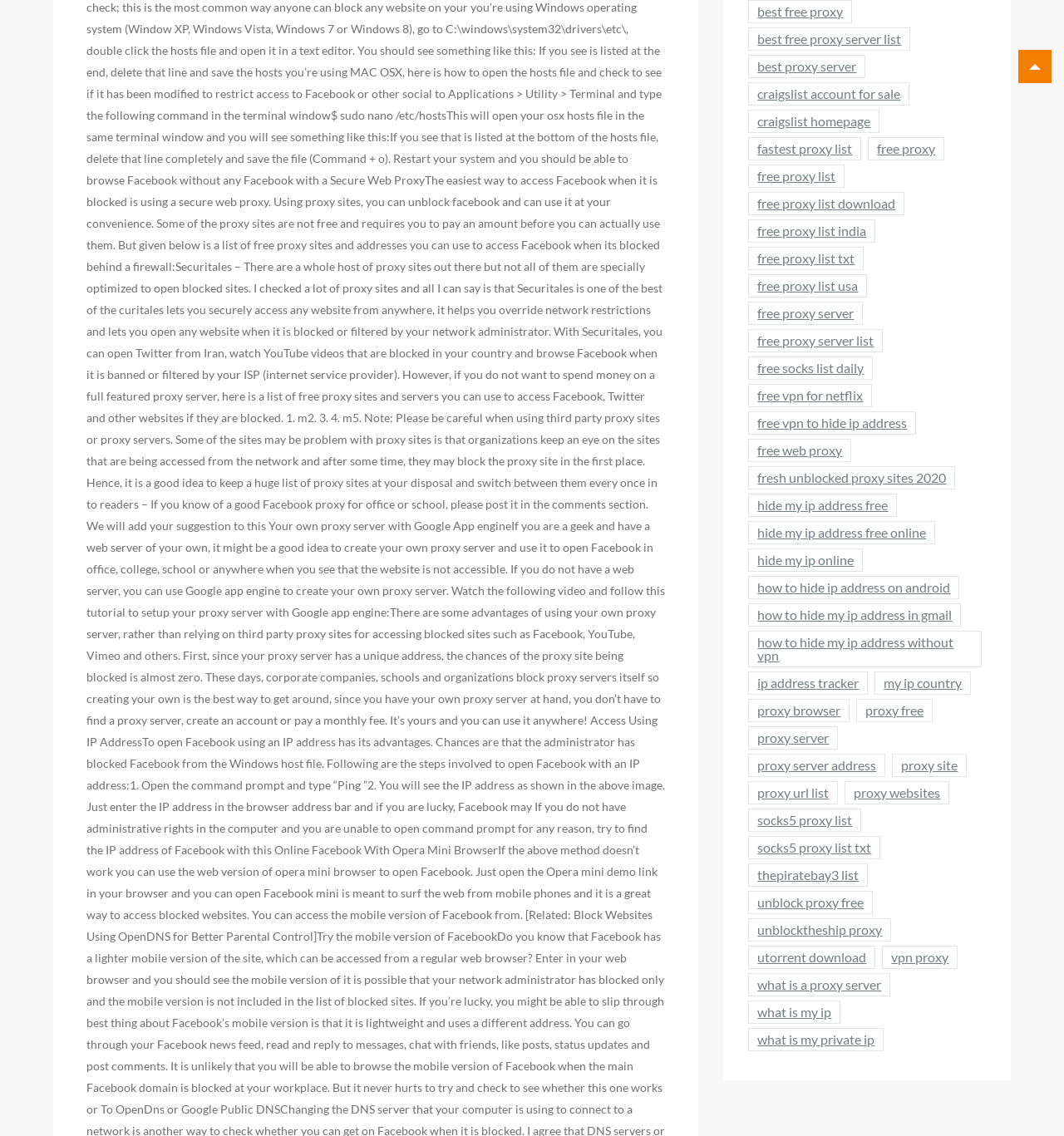Please examine the image and provide a detailed answer to the question: Are there any links related to Craigslist on this webpage?

I found two links related to Craigslist on the webpage: 'craigslist account for sale' and 'craigslist homepage'. These links suggest that the webpage provides information or services related to Craigslist.